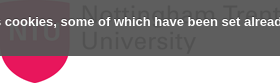What does the combination of the logo and cookie notice represent?
Please give a detailed and thorough answer to the question, covering all relevant points.

The combination of the logo and the cookie notice underscores NTU's commitment to user transparency and accessibility while navigating their online resources, emphasizing the university's brand identity and compliance with privacy regulations.